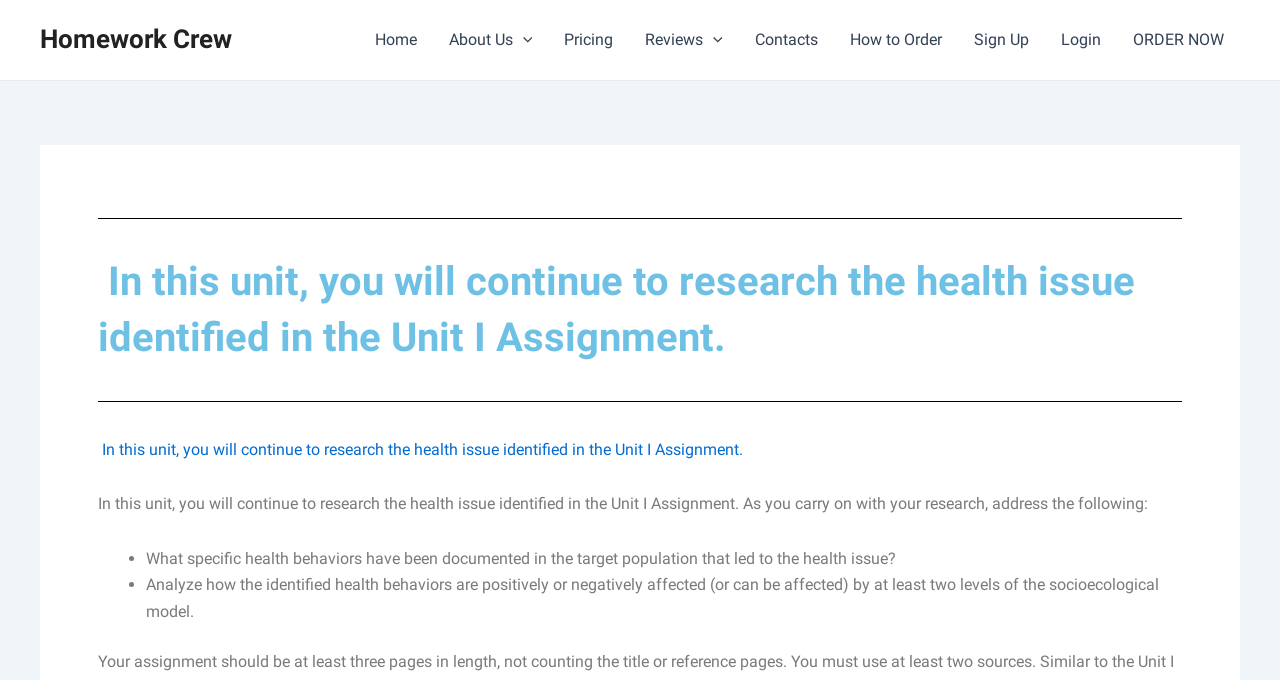Identify and provide the main heading of the webpage.

 In this unit, you will continue to research the health issue identified in the Unit I Assignment.